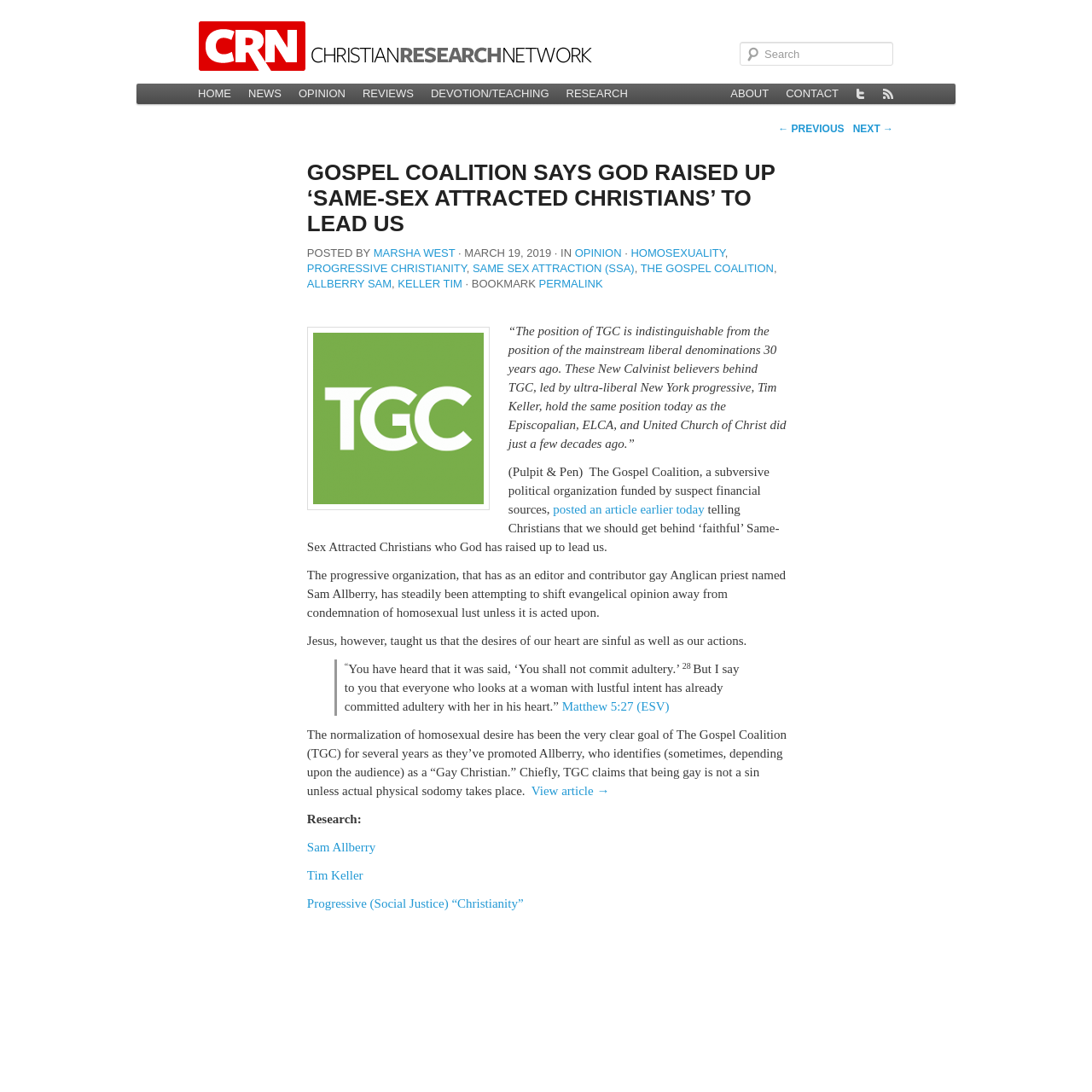Predict the bounding box coordinates of the area that should be clicked to accomplish the following instruction: "View the news feed". The bounding box coordinates should consist of four float numbers between 0 and 1, i.e., [left, top, right, bottom].

[0.801, 0.077, 0.826, 0.095]